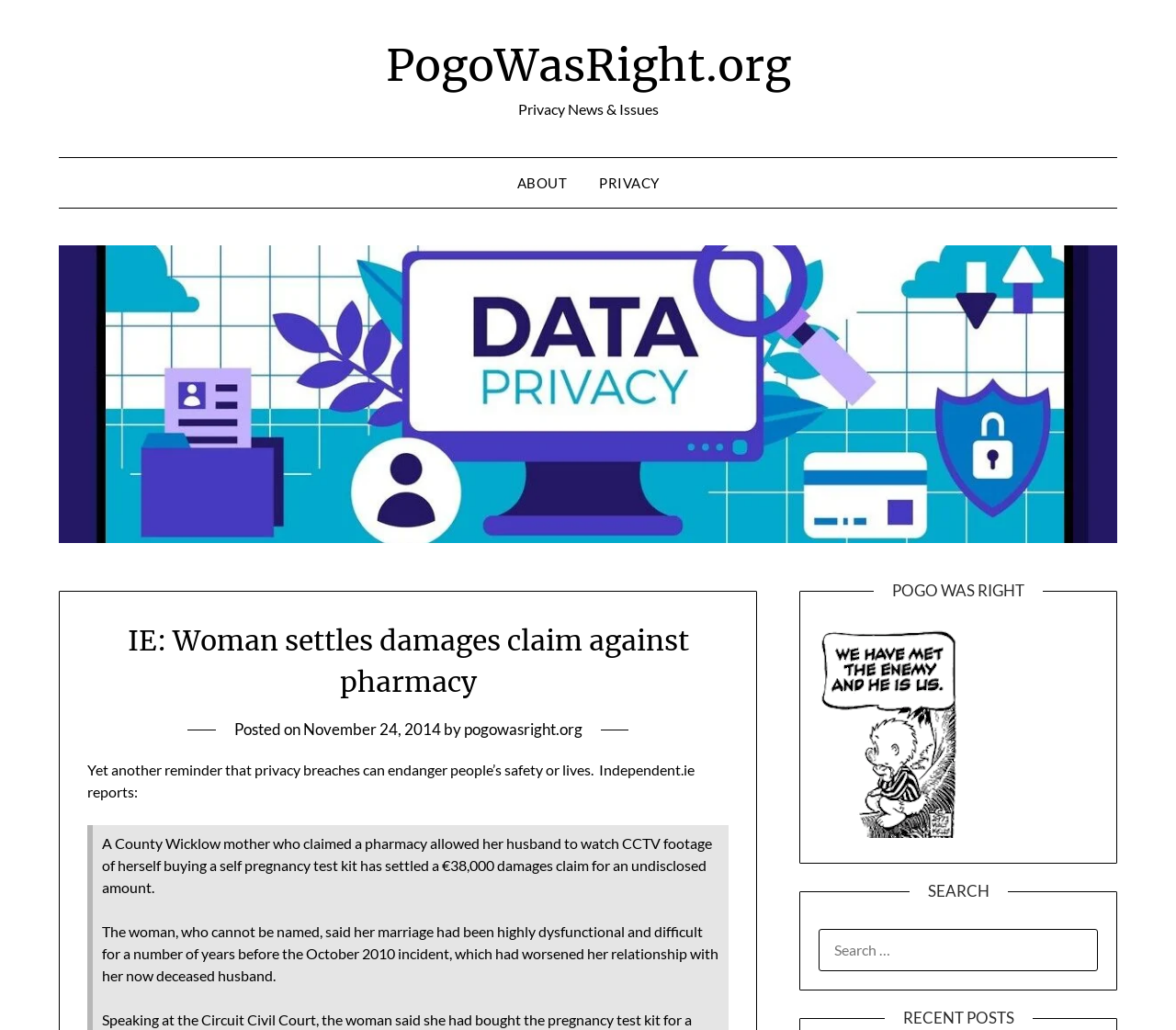Explain the webpage in detail, including its primary components.

The webpage appears to be a blog or news article page, with a focus on privacy issues. At the top, there is a link to the website's homepage, "PogoWasRight.org", accompanied by a static text "Privacy News & Issues". Below this, there are three links: "ABOUT", "PRIVACY", and another "PogoWasRight.org" link.

To the right of these links, there is a large image that spans most of the width of the page, with a header section on top of it. The header section contains a heading "IE: Woman settles damages claim against pharmacy", followed by a posted date "November 24, 2014", and a link to the author "pogowasright.org".

Below the header section, there are two paragraphs of text. The first paragraph discusses how privacy breaches can endanger people's safety or lives, citing a report from Independent.ie. The second paragraph provides more details about the incident, involving a County Wicklow mother who settled a damages claim against a pharmacy for allowing her husband to watch CCTV footage of her.

On the right side of the page, there are three headings: "POGO WAS RIGHT", "SEARCH", and "RECENT POSTS". Below the "SEARCH" heading, there is a search box with a label "SEARCH FOR:". The "RECENT POSTS" section is located at the bottom right corner of the page.

There are two images on the page: the large image at the top, and a smaller image below the "POGO WAS RIGHT" heading, which appears to be a logo or a cartoon character.